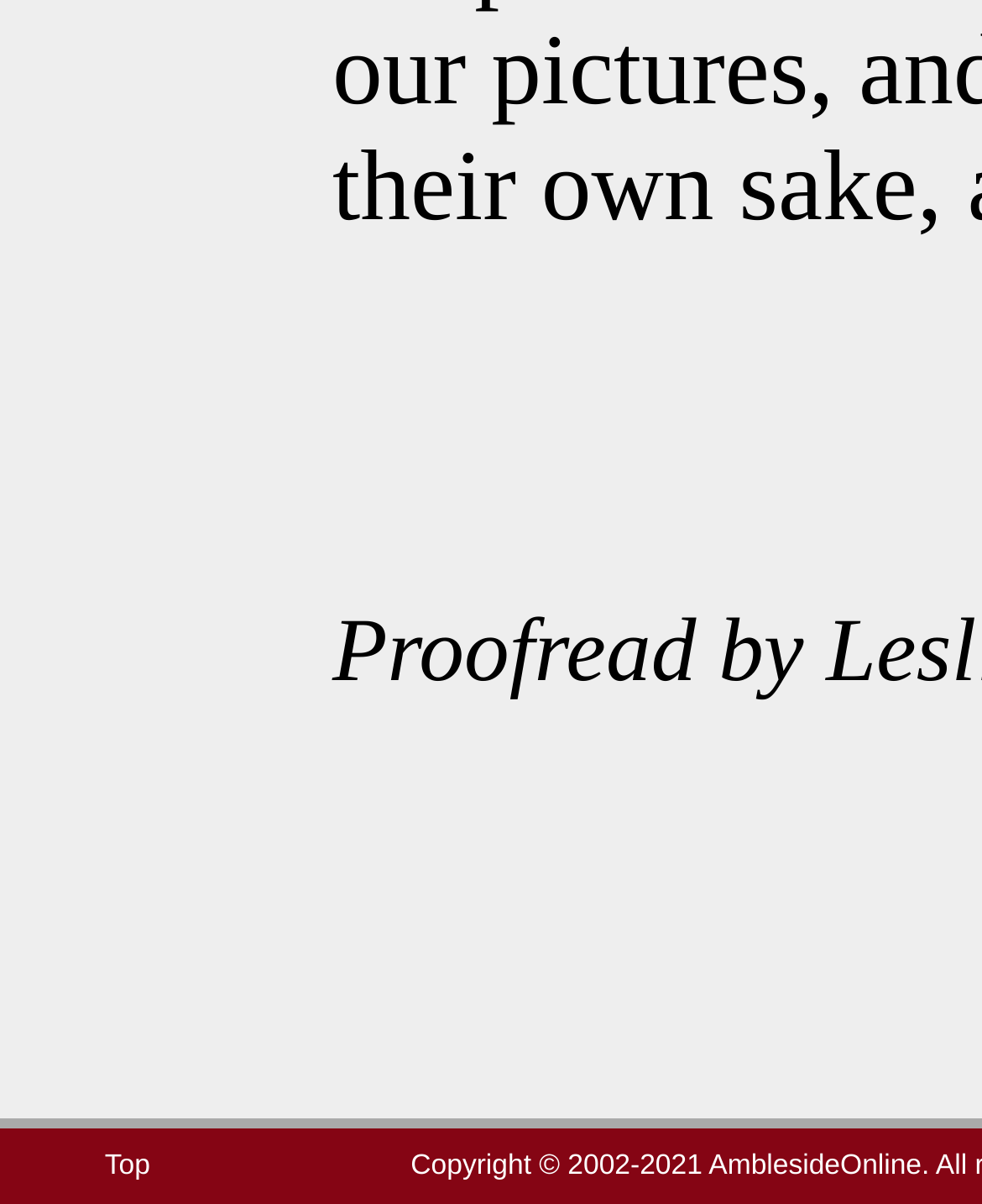Determine the bounding box for the UI element that matches this description: "Top".

[0.107, 0.956, 0.153, 0.981]